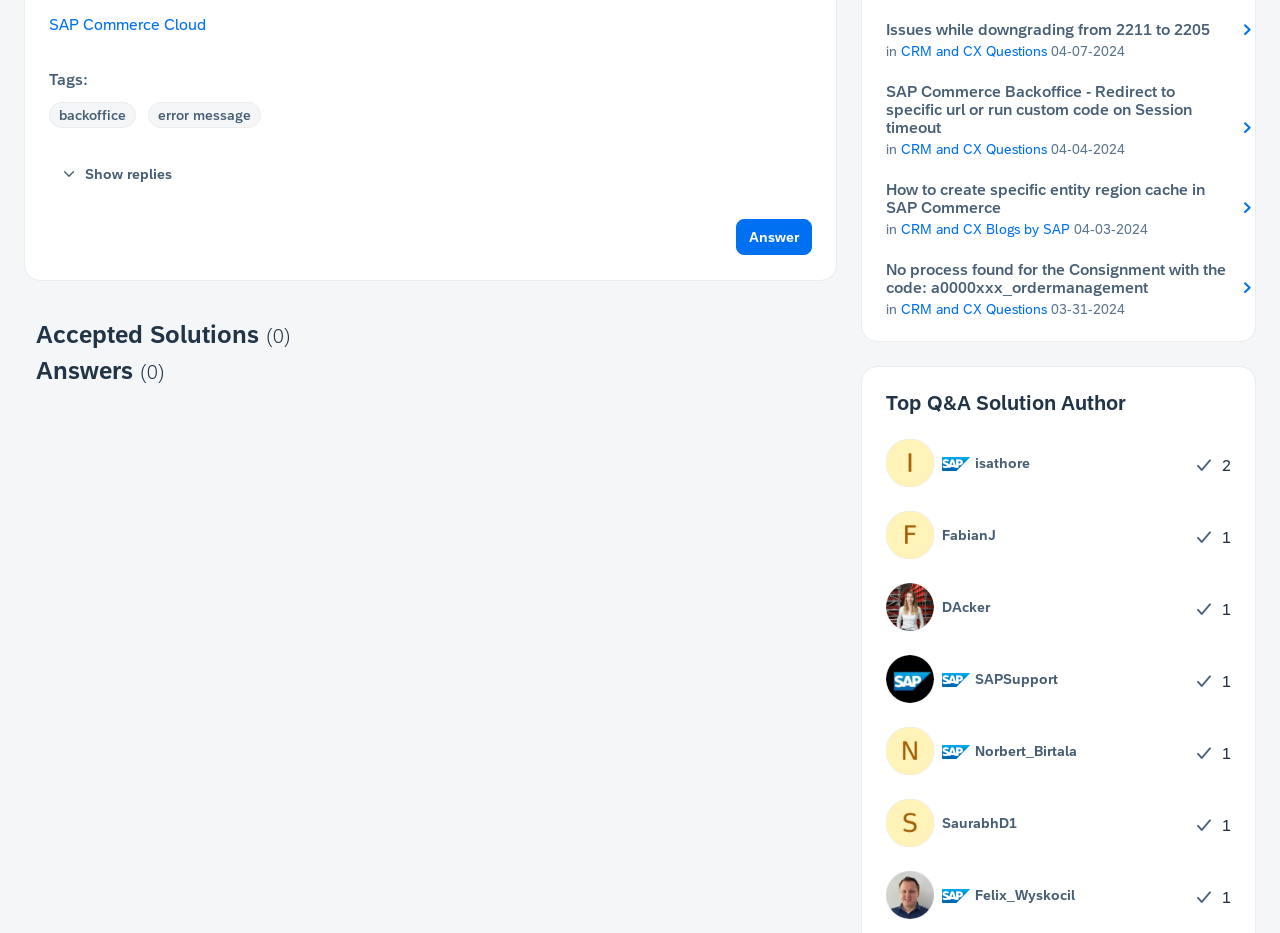Identify the coordinates of the bounding box for the element that must be clicked to accomplish the instruction: "Click on SAP Commerce Cloud".

[0.038, 0.017, 0.161, 0.035]